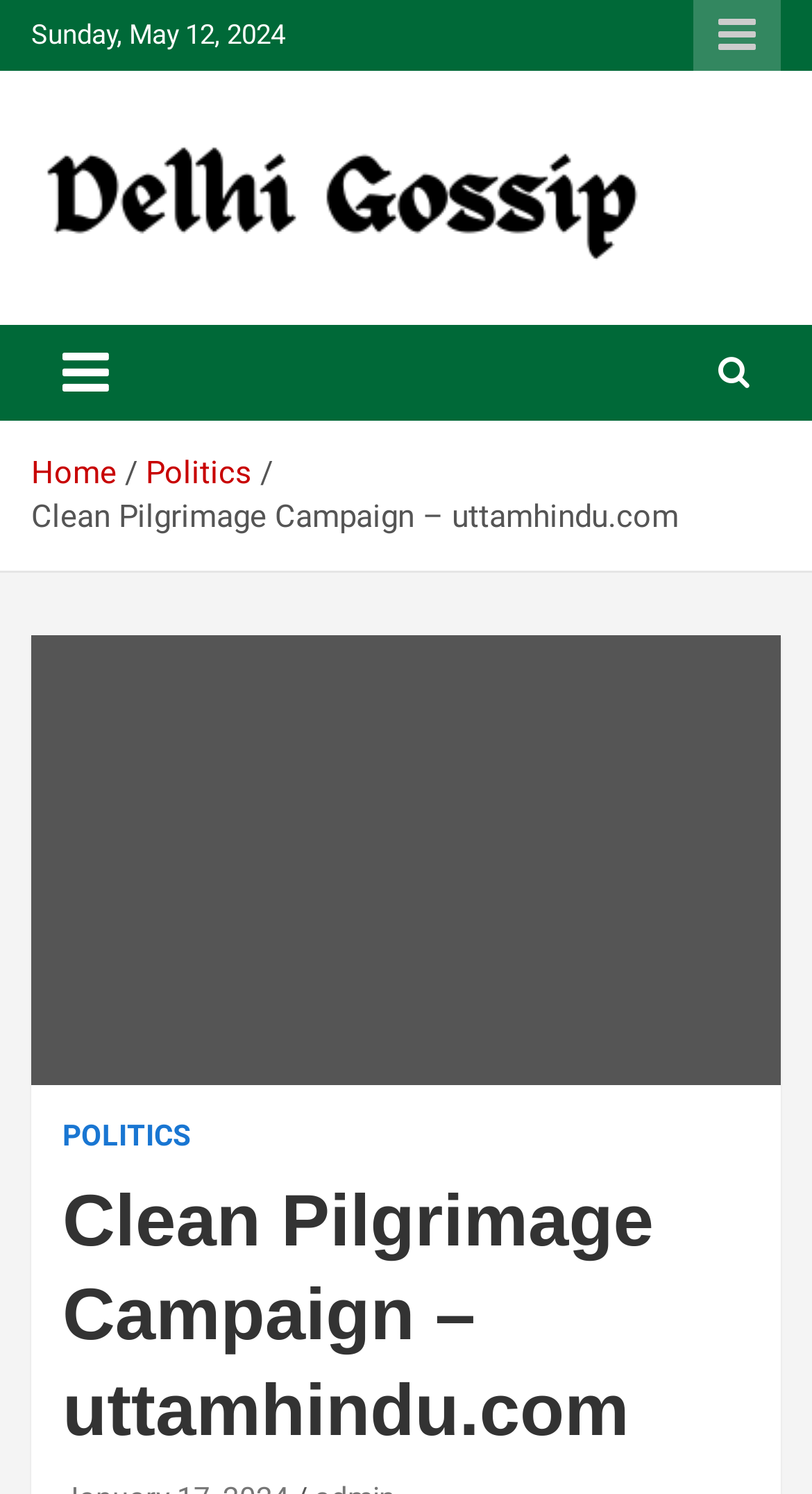Determine the bounding box coordinates for the area that should be clicked to carry out the following instruction: "Read Clean Pilgrimage Campaign article".

[0.077, 0.786, 0.923, 0.976]